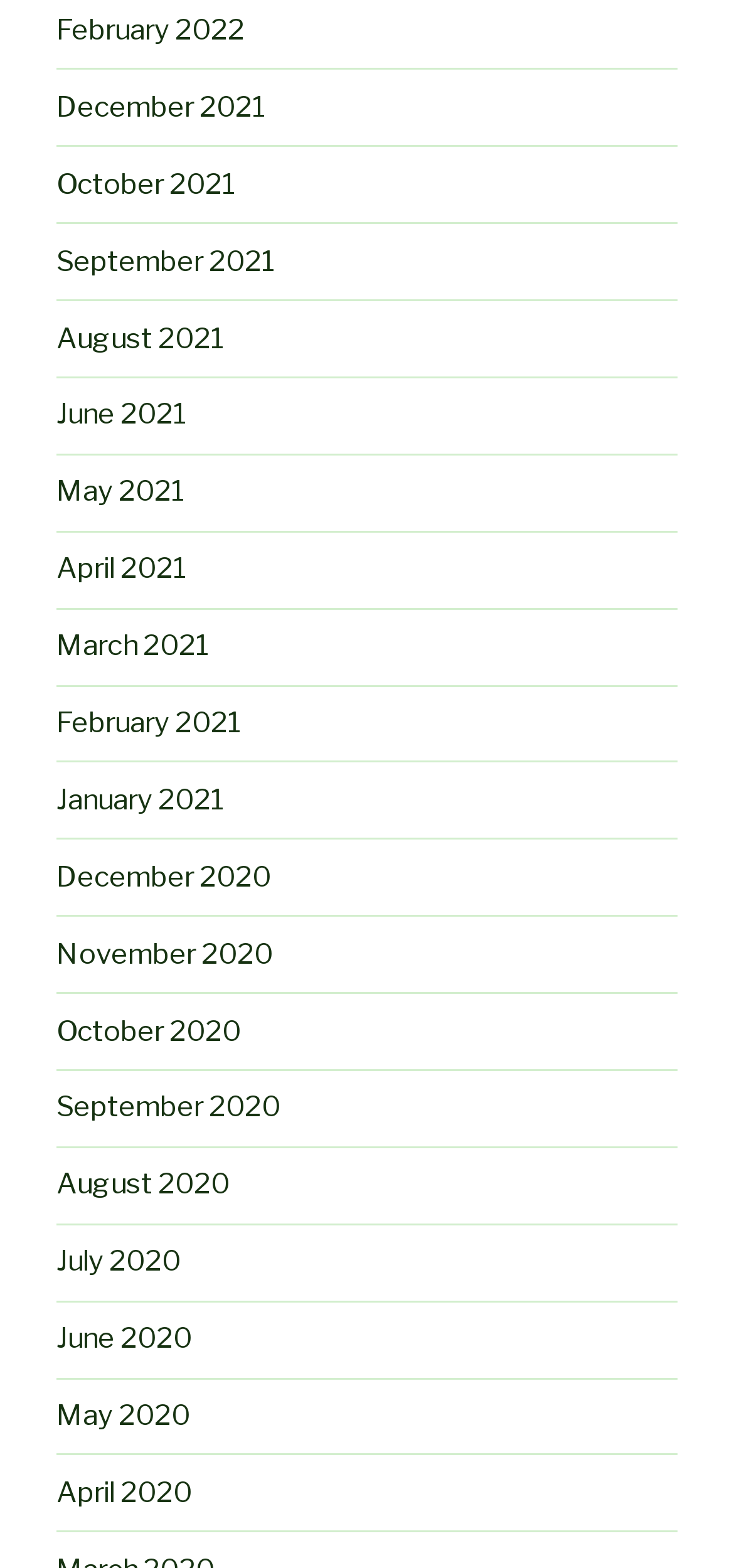Please identify the bounding box coordinates of the element I need to click to follow this instruction: "view February 2022".

[0.077, 0.008, 0.333, 0.03]